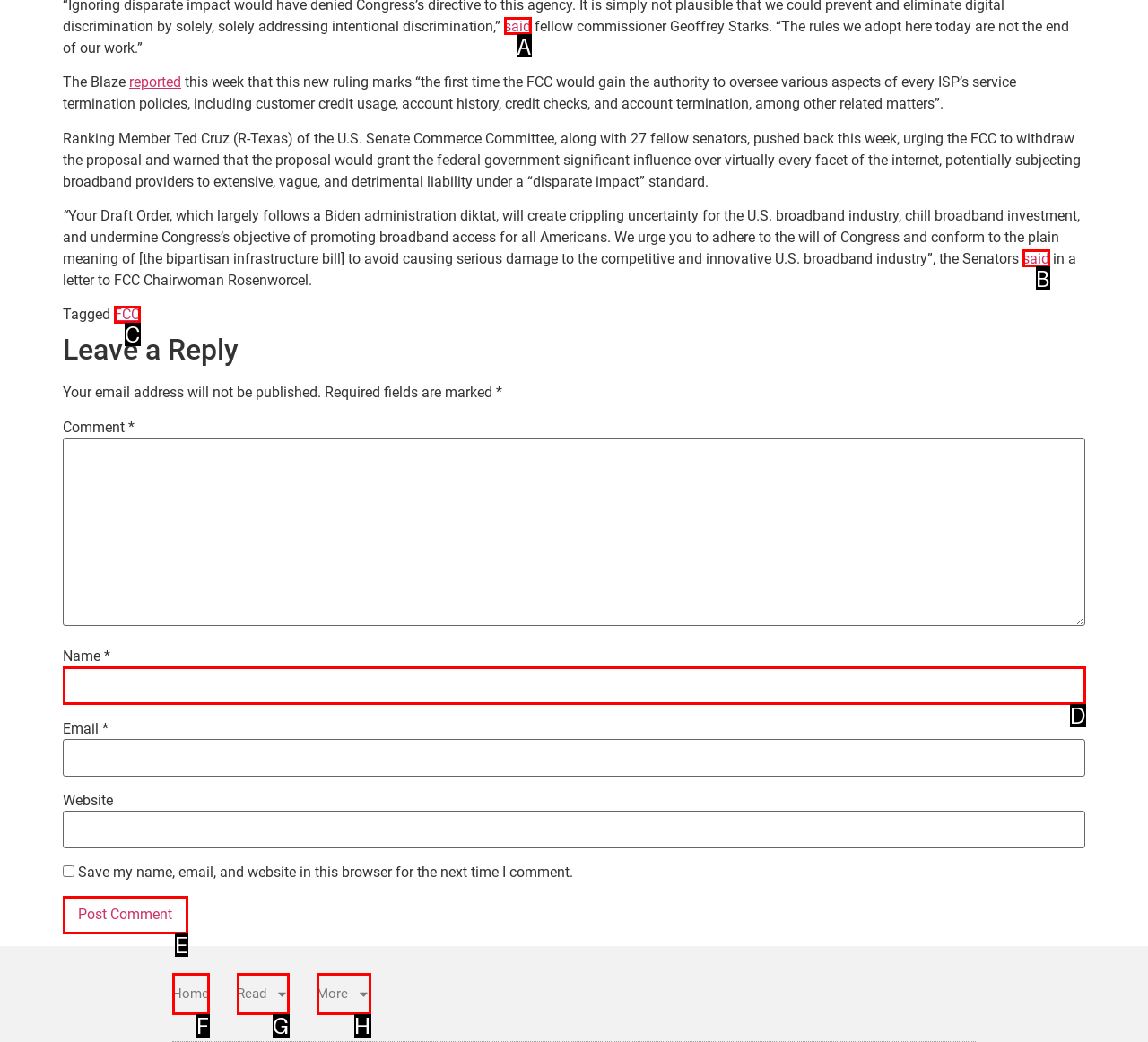From the options shown, which one fits the description: parent_node: Name * name="author"? Respond with the appropriate letter.

D